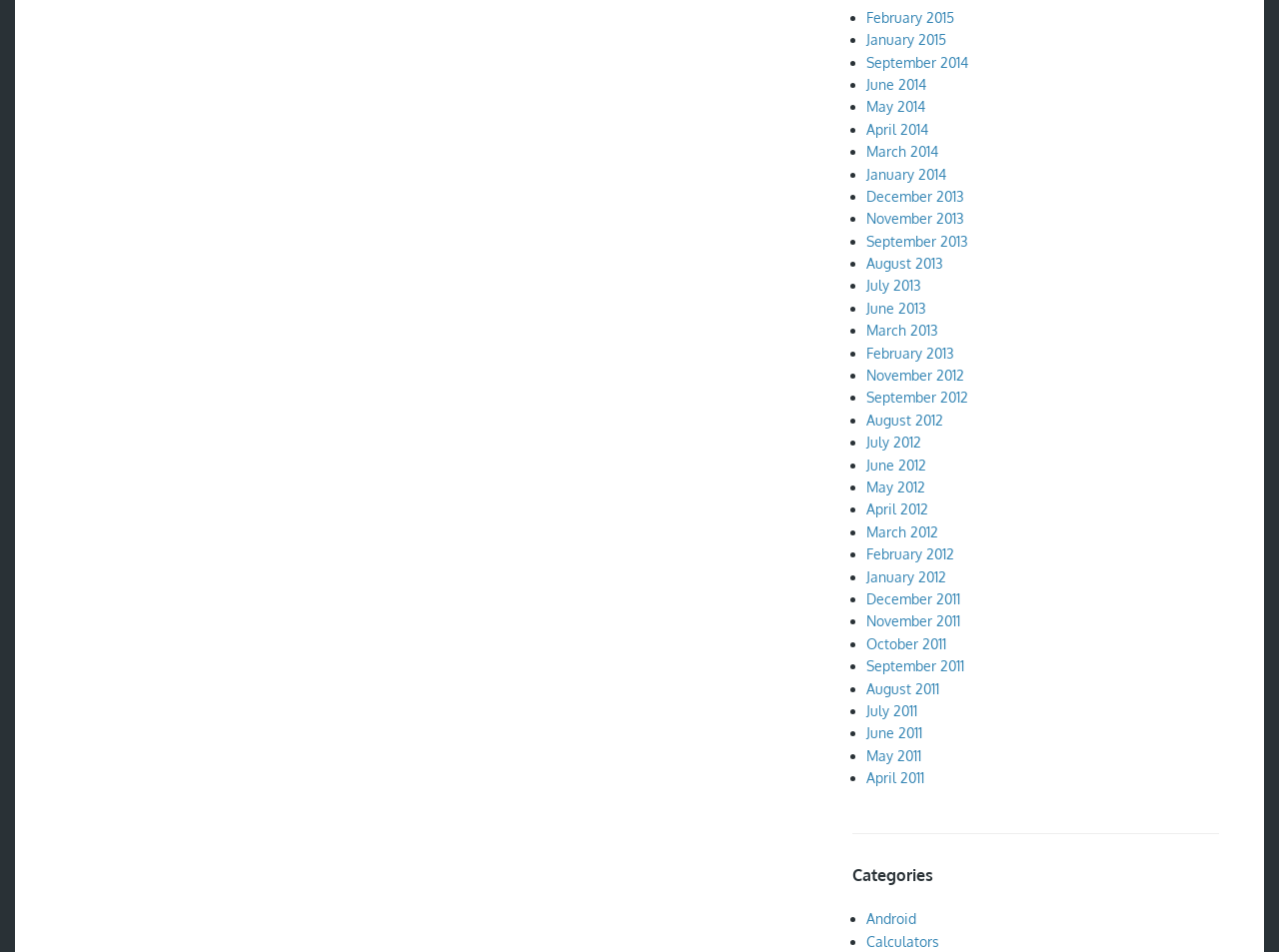Please determine the bounding box coordinates of the clickable area required to carry out the following instruction: "View Categories". The coordinates must be four float numbers between 0 and 1, represented as [left, top, right, bottom].

[0.667, 0.908, 0.953, 0.932]